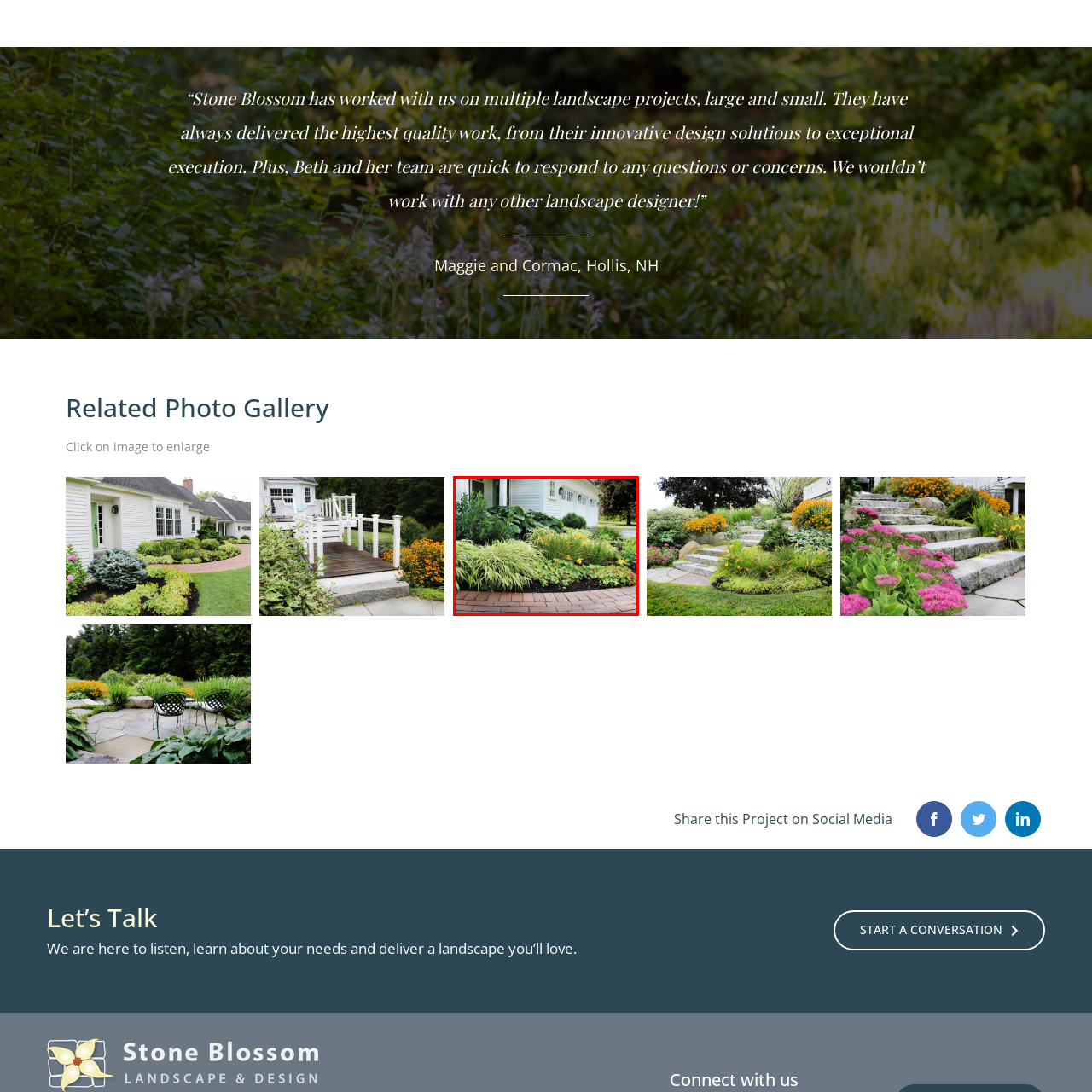Narrate the specific details and elements found within the red-bordered image.

The image showcases a beautifully landscaped garden, featuring a variety of lush green plants and vibrant flowers that enhance the exterior of a charming white building. The foreground includes ornamental grasses with striking textures, complemented by clusters of bright yellow daylilies and diverse foliage that creates a rich tapestry of colors. A well-maintained brick path curves gracefully through the flower beds, leading the eye towards the home, which adds a welcoming touch to the overall setting. This outdoor space exemplifies thoughtful landscape design, blending nature with aesthetics for an inviting ambiance.